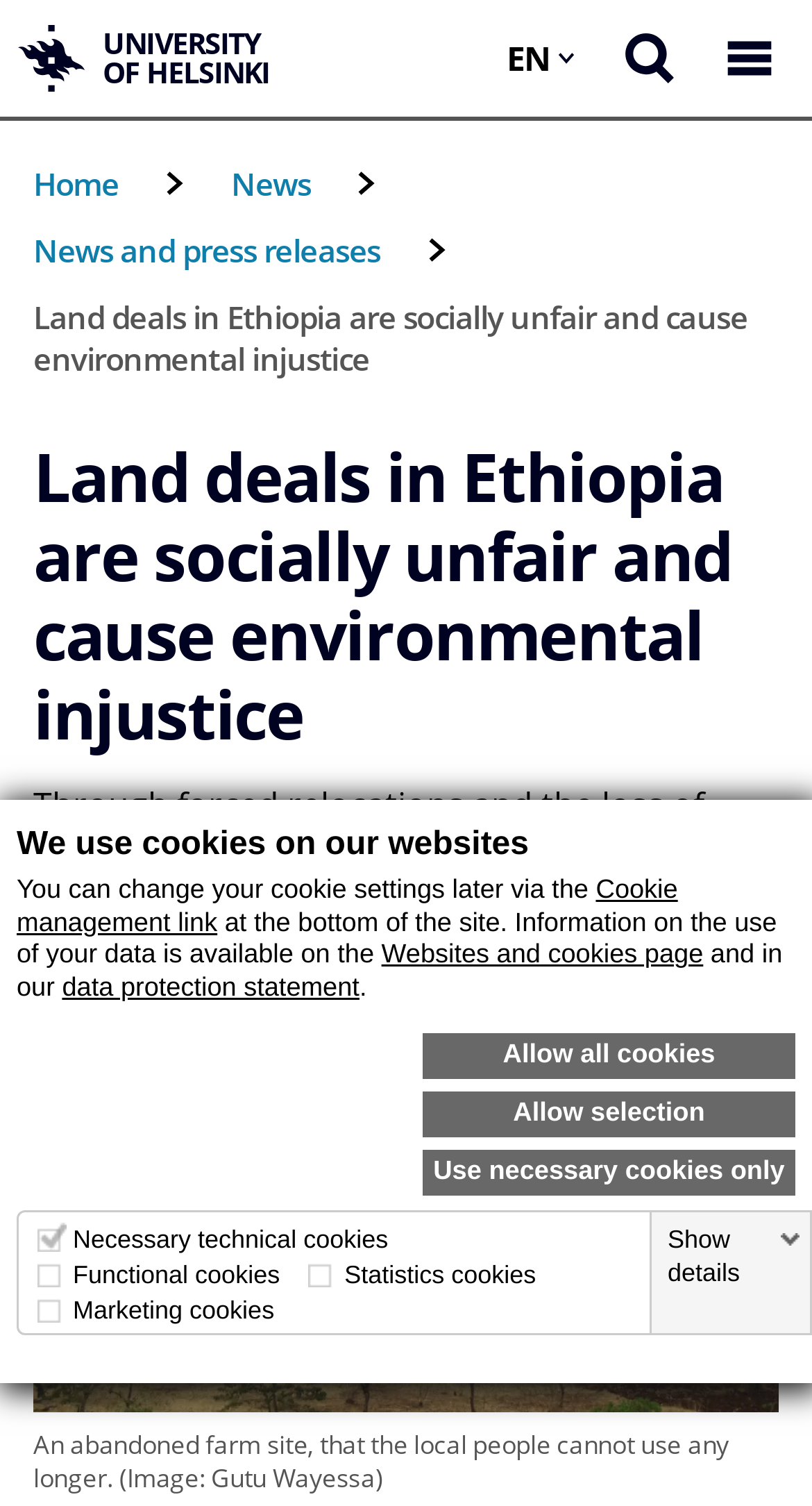Please extract the primary headline from the webpage.

Land deals in Ethiopia are socially unfair and cause environmental injustice